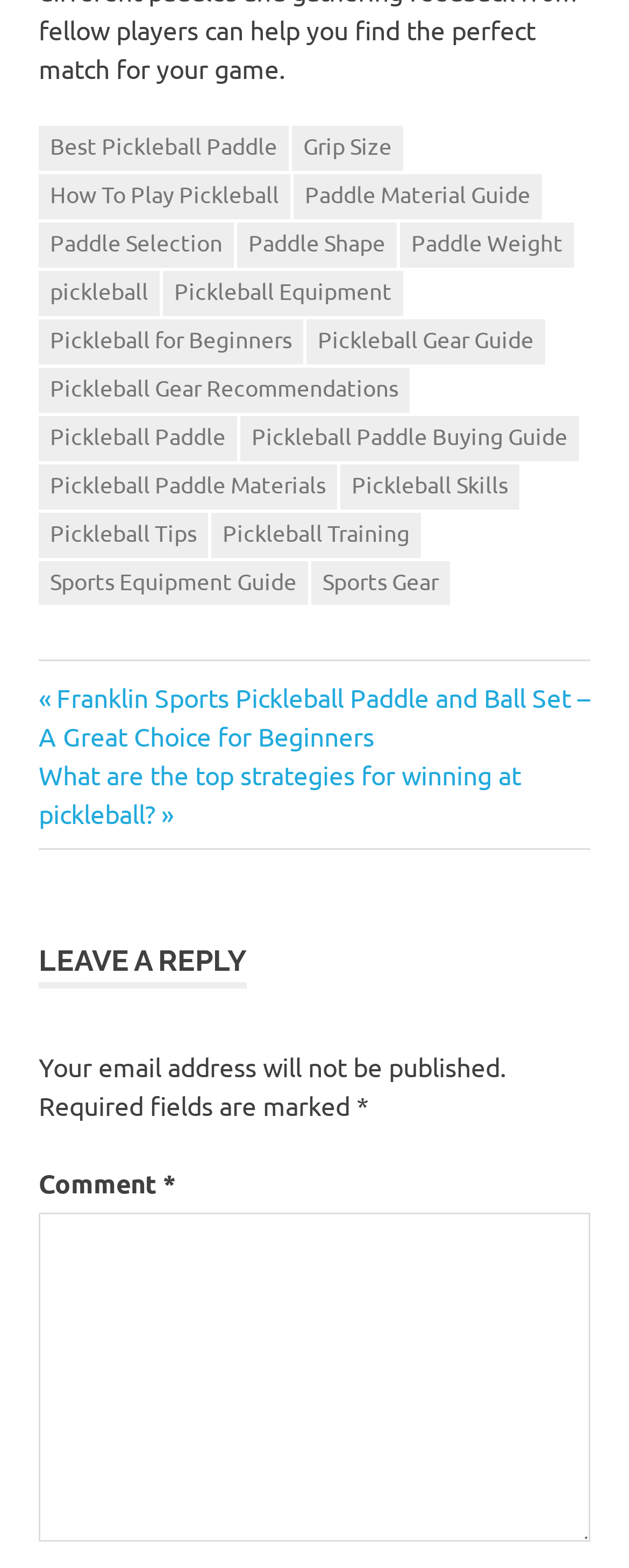What is the main topic of this webpage?
From the screenshot, provide a brief answer in one word or phrase.

Pickleball